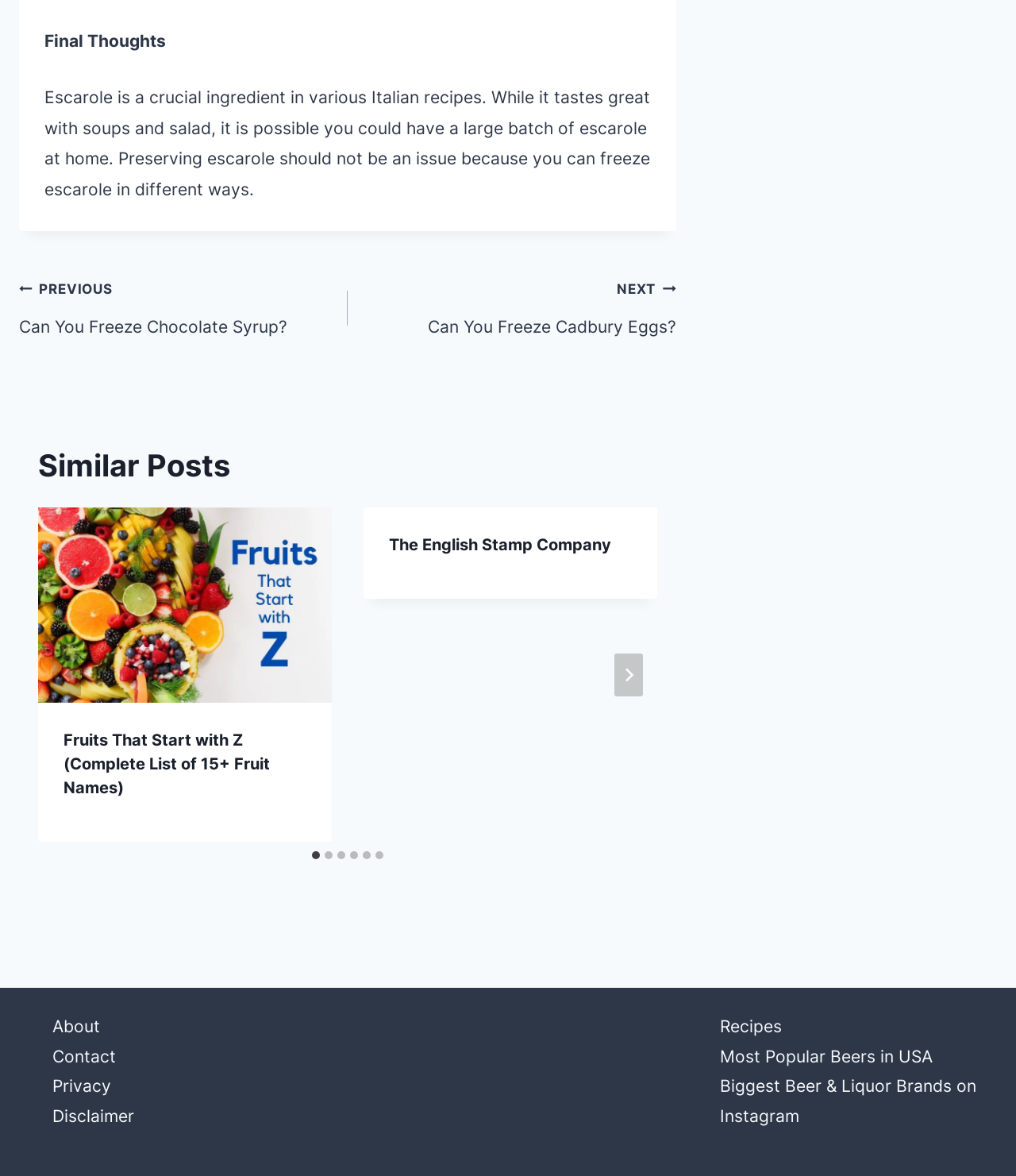Please identify the bounding box coordinates of the element's region that needs to be clicked to fulfill the following instruction: "Click the 'NEXT Can You Freeze Cadbury Eggs?' link". The bounding box coordinates should consist of four float numbers between 0 and 1, i.e., [left, top, right, bottom].

[0.342, 0.232, 0.665, 0.292]